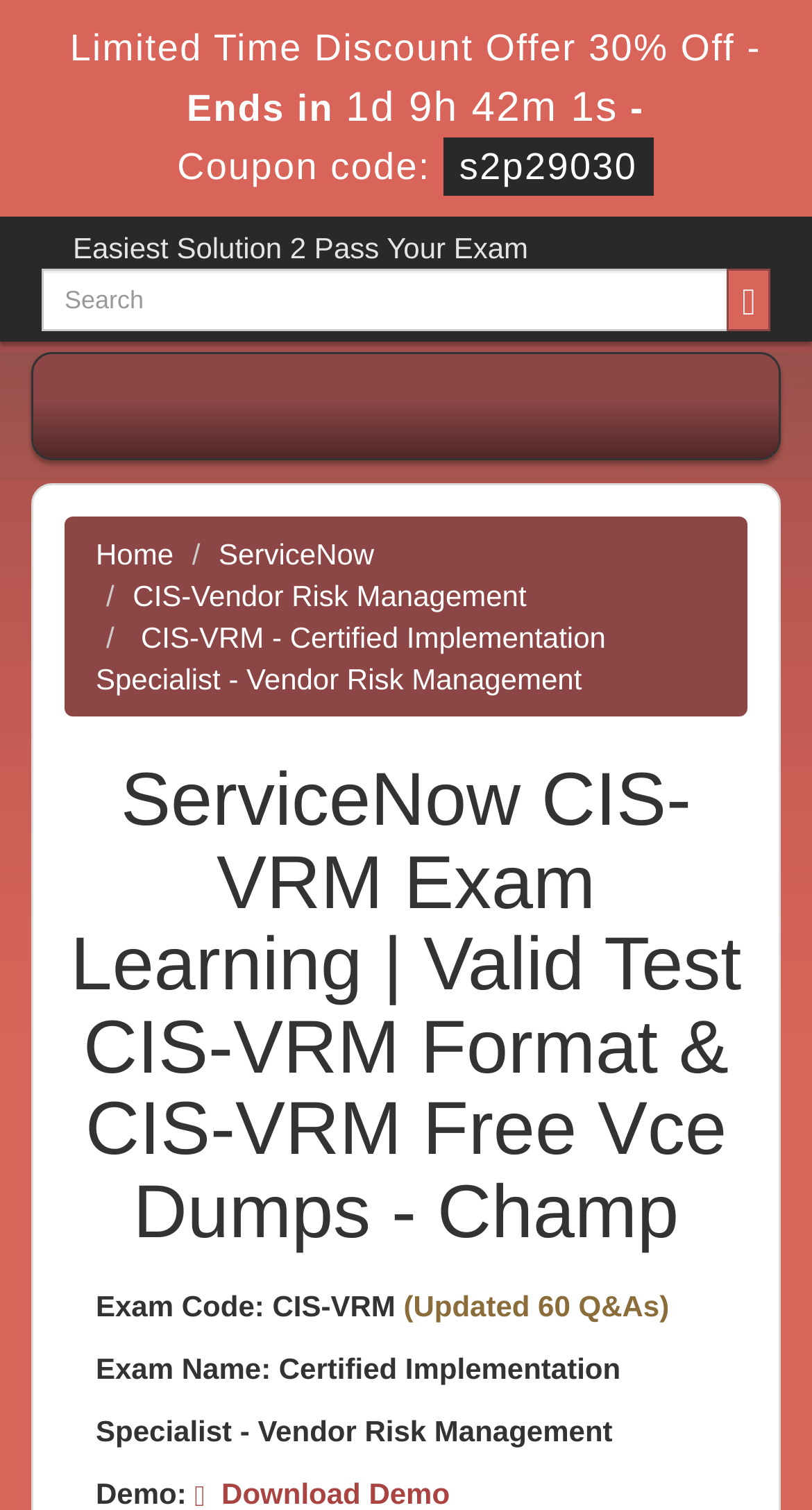Utilize the details in the image to give a detailed response to the question: What is the current discount percentage?

The discount percentage can be found in the limited time discount offer heading, which states 'Limited Time Discount Offer 30% Off - Ends in 1d 9h 42m 1s - Coupon code: s2p29030'.